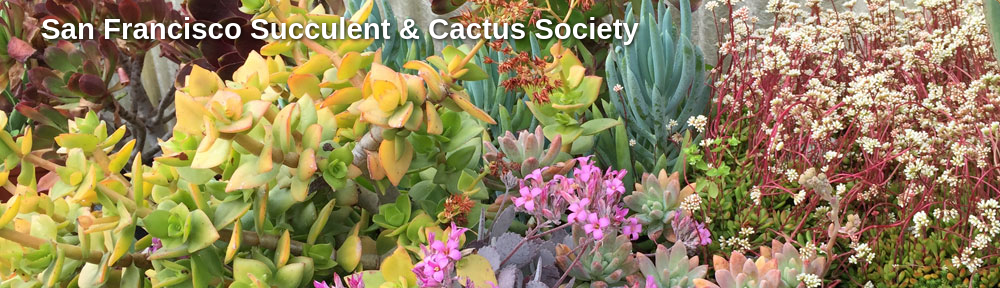Elaborate on all the key elements and details present in the image.

The image showcases a vibrant display of various succulents, representing the rich diversity celebrated by the San Francisco Succulent & Cactus Society. The scene captures an array of lush, green plants adorned with unique shapes and colors, including delicate pink flowers that add a splash of color to the composition. Various succulent species interweave, showcasing the beauty and variety found in these resilient plants. This imagery reflects the society’s dedication to succulents and cacti, inviting both enthusiasts and newcomers to explore the fascinating world of these captivating plants.